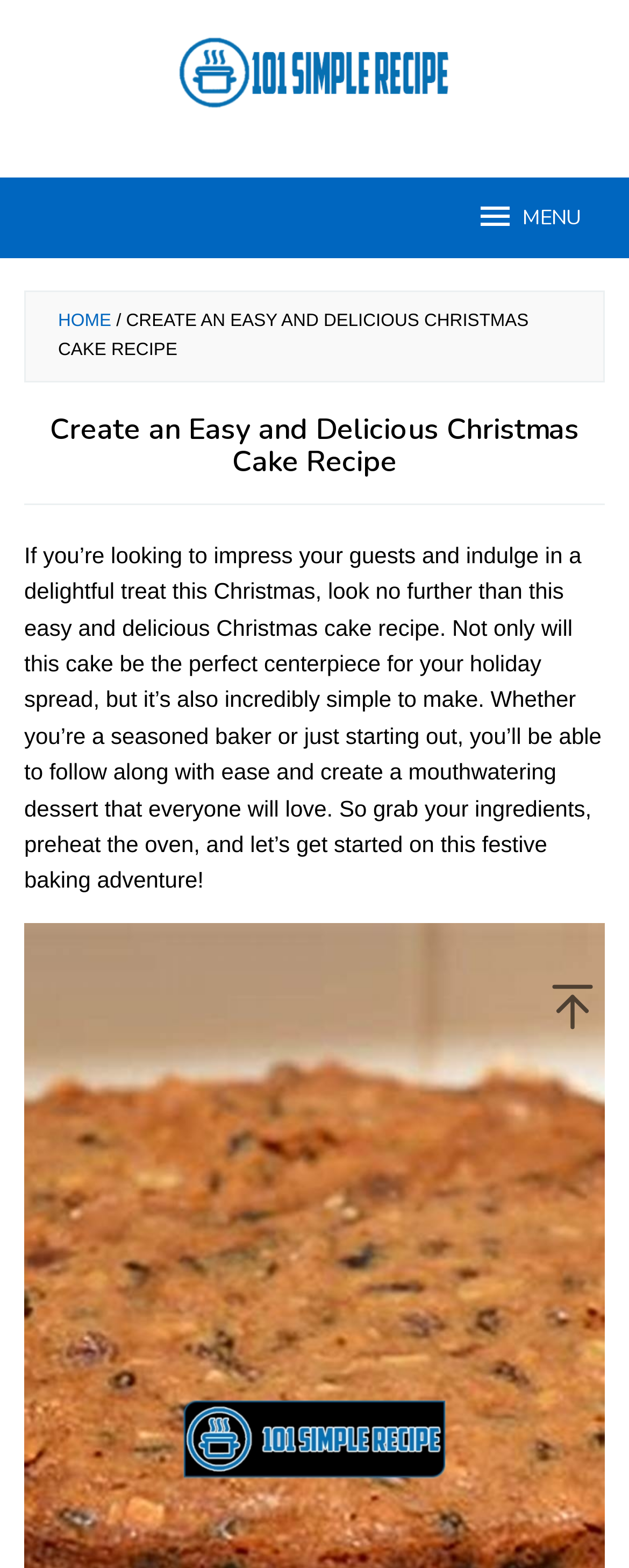Please find the bounding box for the UI element described by: "title="101 Simple Recipe"".

[0.283, 0.037, 0.717, 0.053]